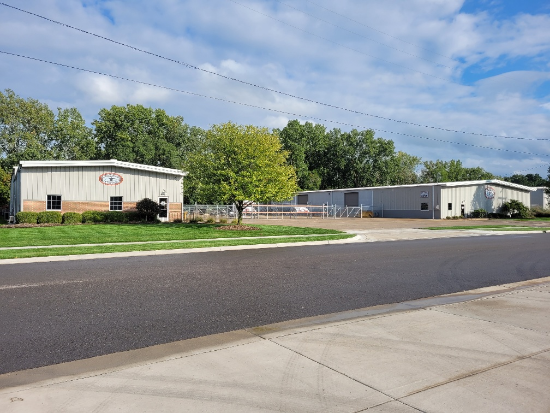What is the color of the sky in the image?
Use the information from the screenshot to give a comprehensive response to the question.

The caption describes the scene, mentioning that 'the clear blue sky above suggests a beautiful day, contributing to the overall inviting atmosphere of the location.' This indicates that the color of the sky in the image is blue.